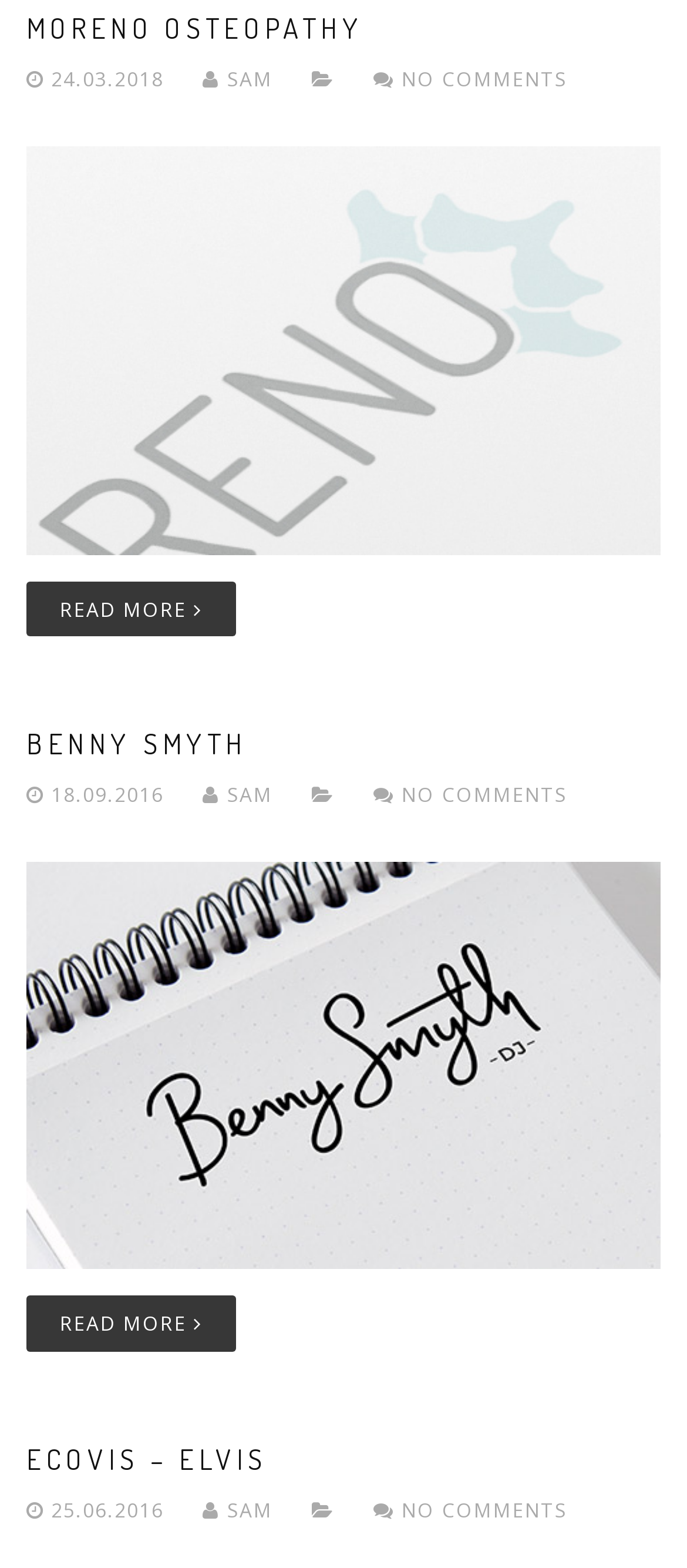Specify the bounding box coordinates of the region I need to click to perform the following instruction: "Read more about Logo Design Events DJ". The coordinates must be four float numbers in the range of 0 to 1, i.e., [left, top, right, bottom].

[0.038, 0.827, 0.344, 0.862]